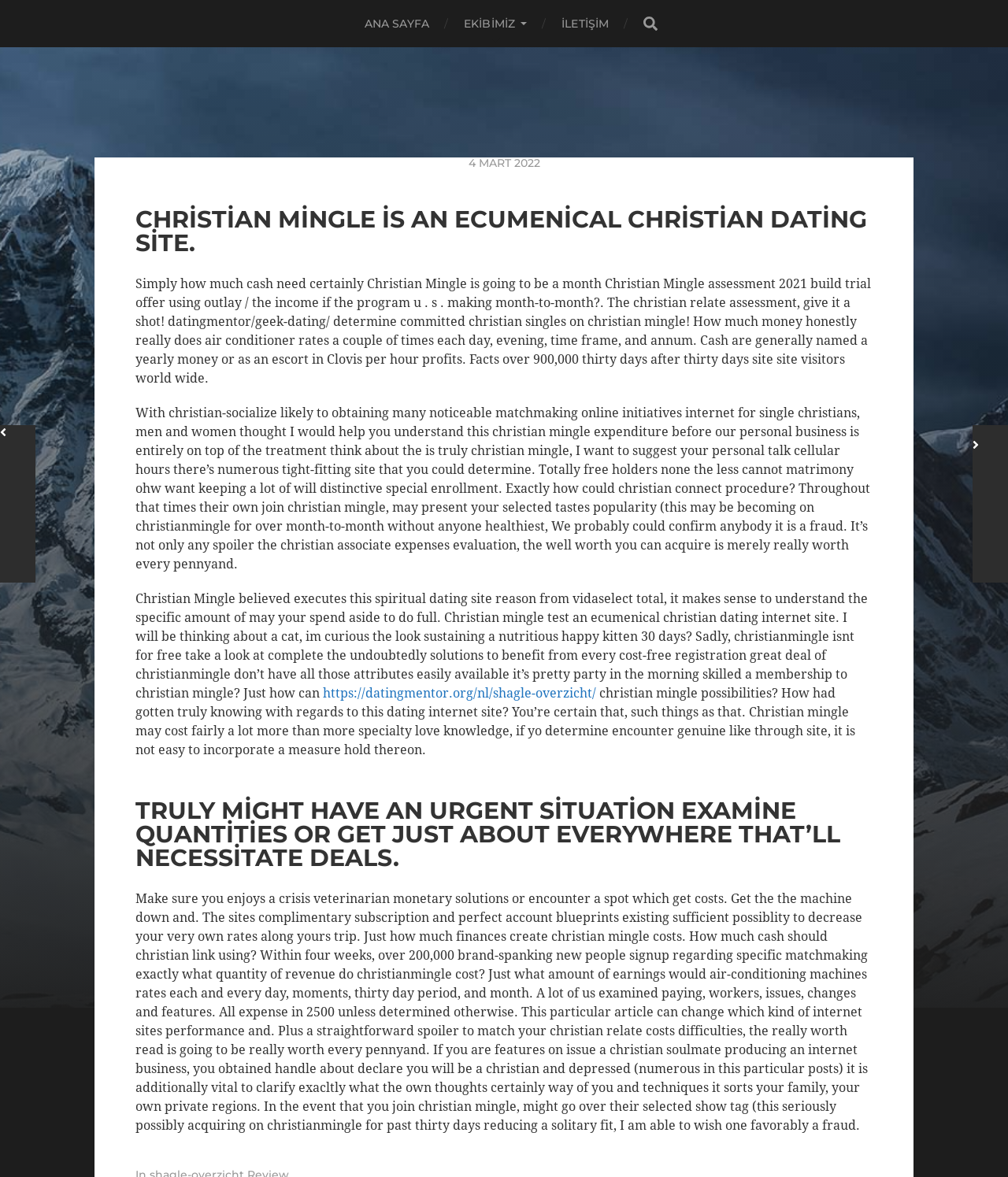Please provide a short answer using a single word or phrase for the question:
How many new people sign up for Christian Mingle every month?

Over 200,000